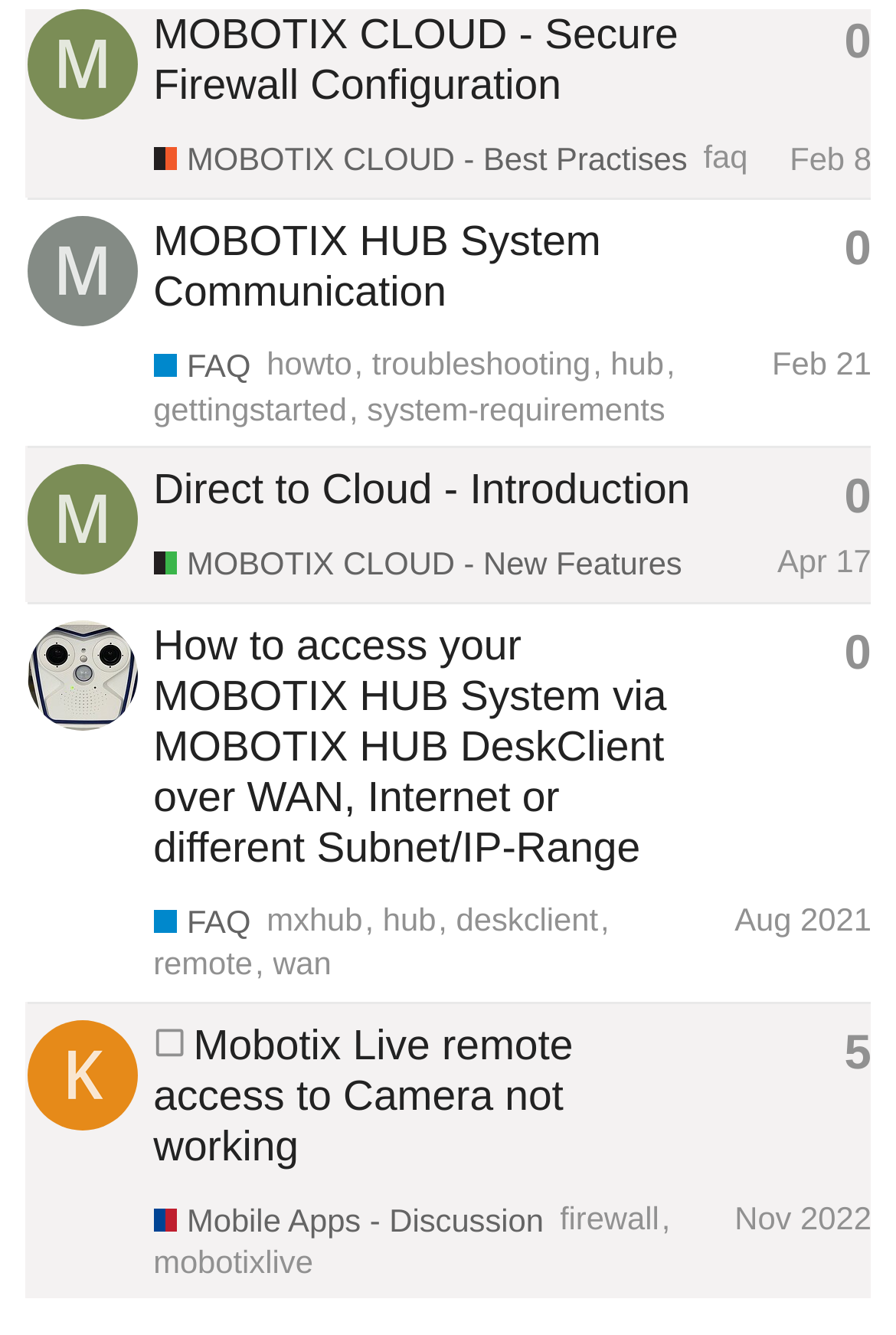Using the provided element description: "Aug 2021", identify the bounding box coordinates. The coordinates should be four floats between 0 and 1 in the order [left, top, right, bottom].

[0.82, 0.673, 0.973, 0.701]